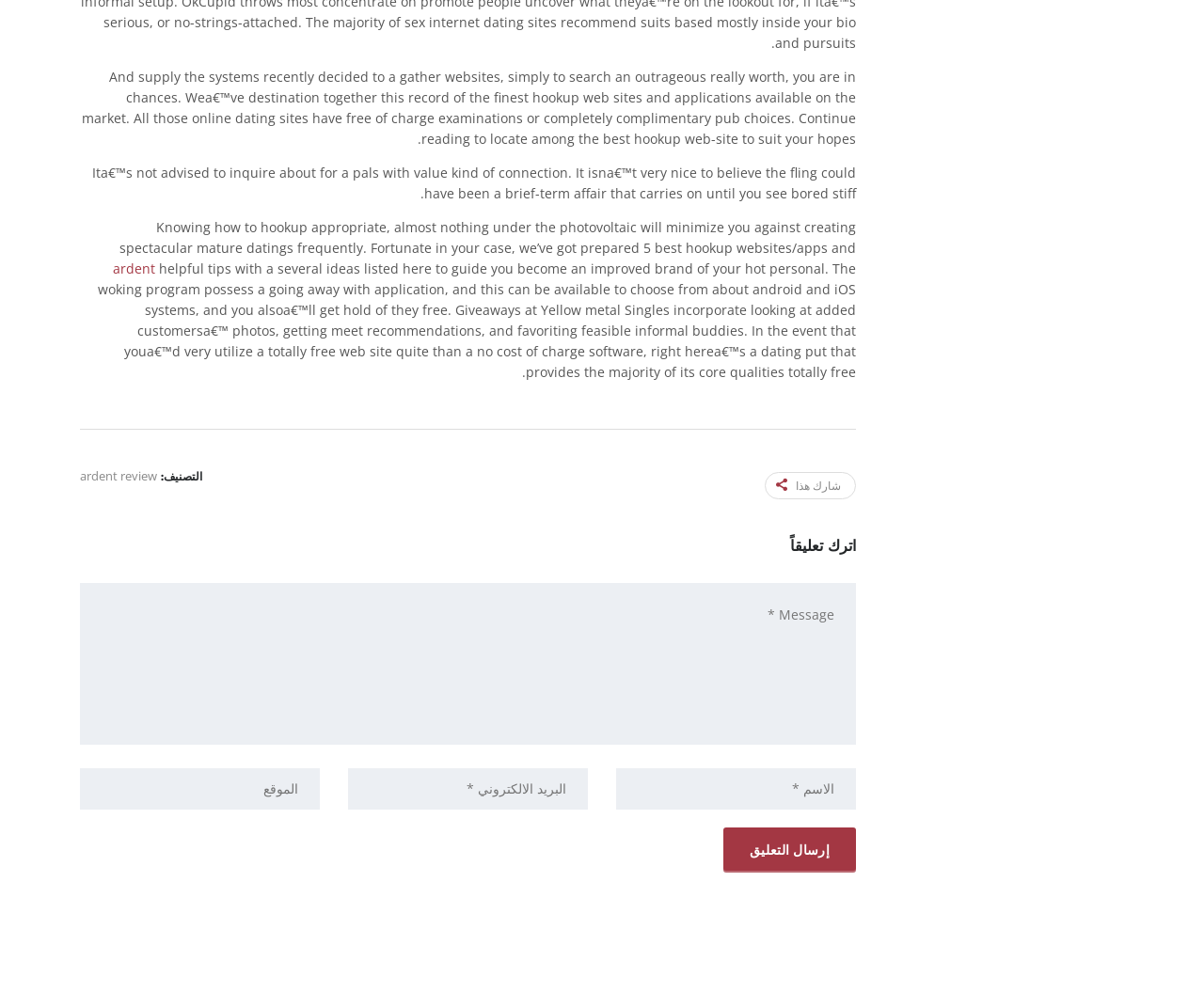Identify the bounding box coordinates of the element that should be clicked to fulfill this task: "Click the 'ardent' link". The coordinates should be provided as four float numbers between 0 and 1, i.e., [left, top, right, bottom].

[0.094, 0.257, 0.129, 0.275]